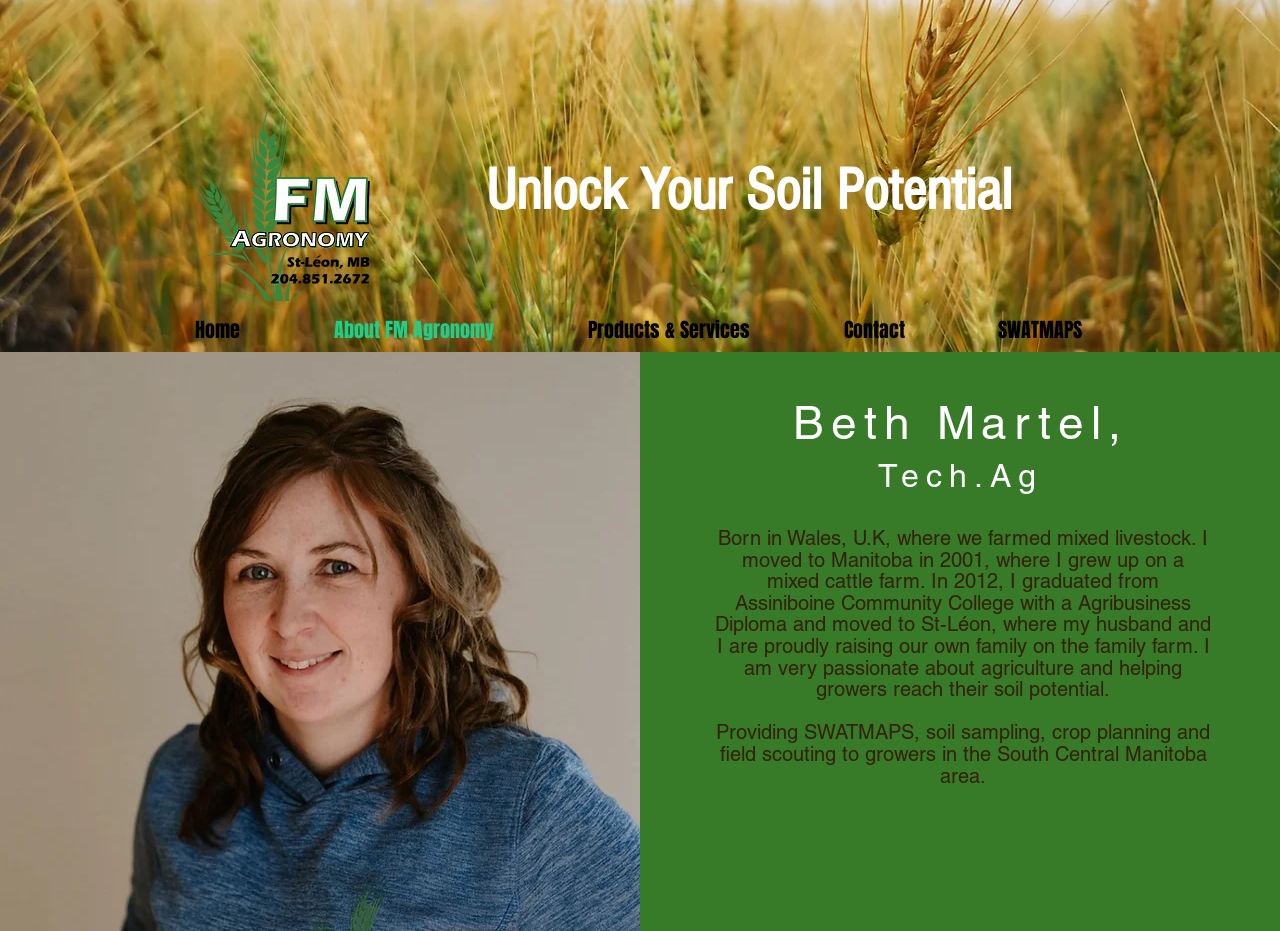Locate the UI element described by GET IN TOUCH and provide its bounding box coordinates. Use the format (top-left x, top-left y, bottom-right x, bottom-right y) with all values as floating point numbers between 0 and 1.

None